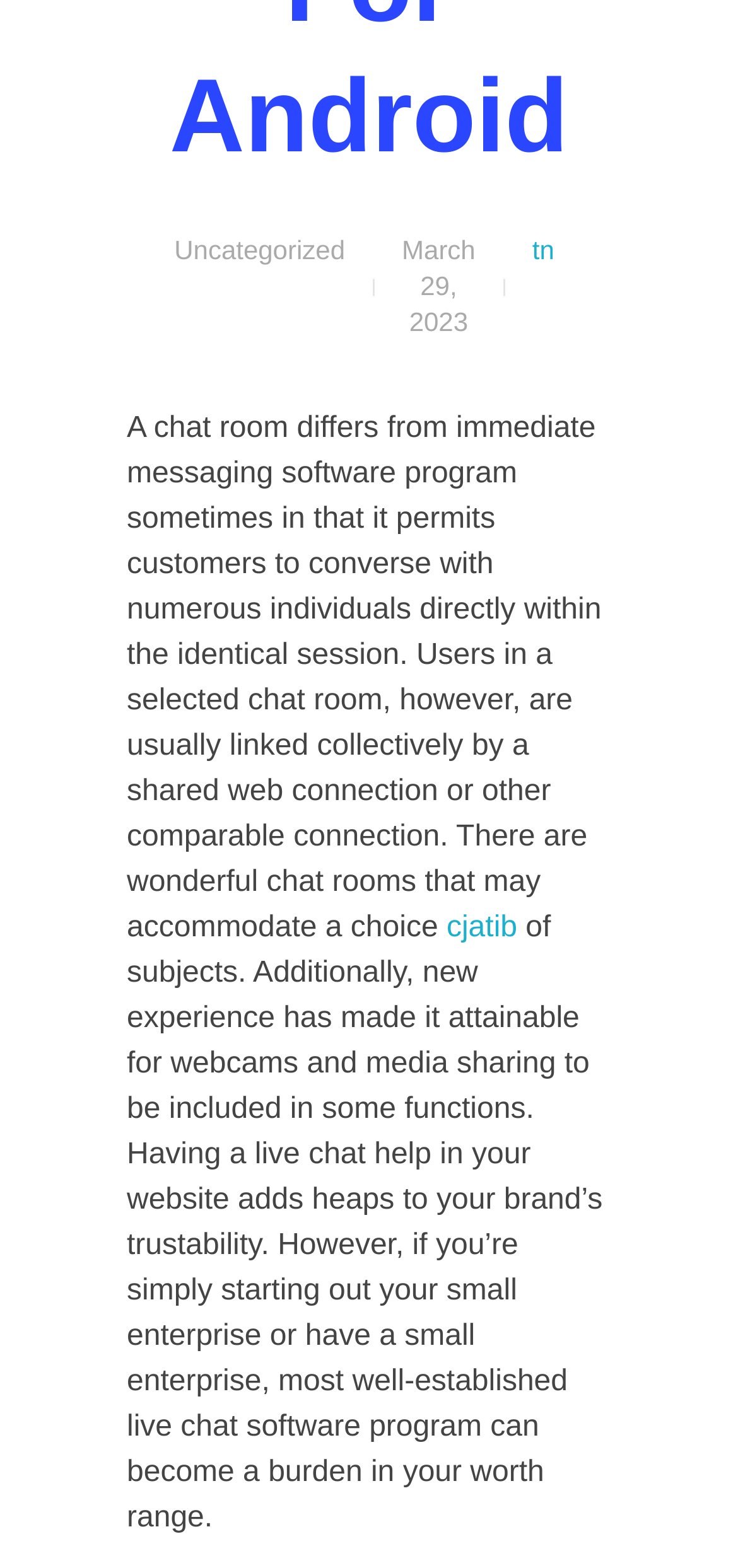Respond to the question below with a single word or phrase: What is the purpose of having live chat support on a website?

to add trustability to the brand